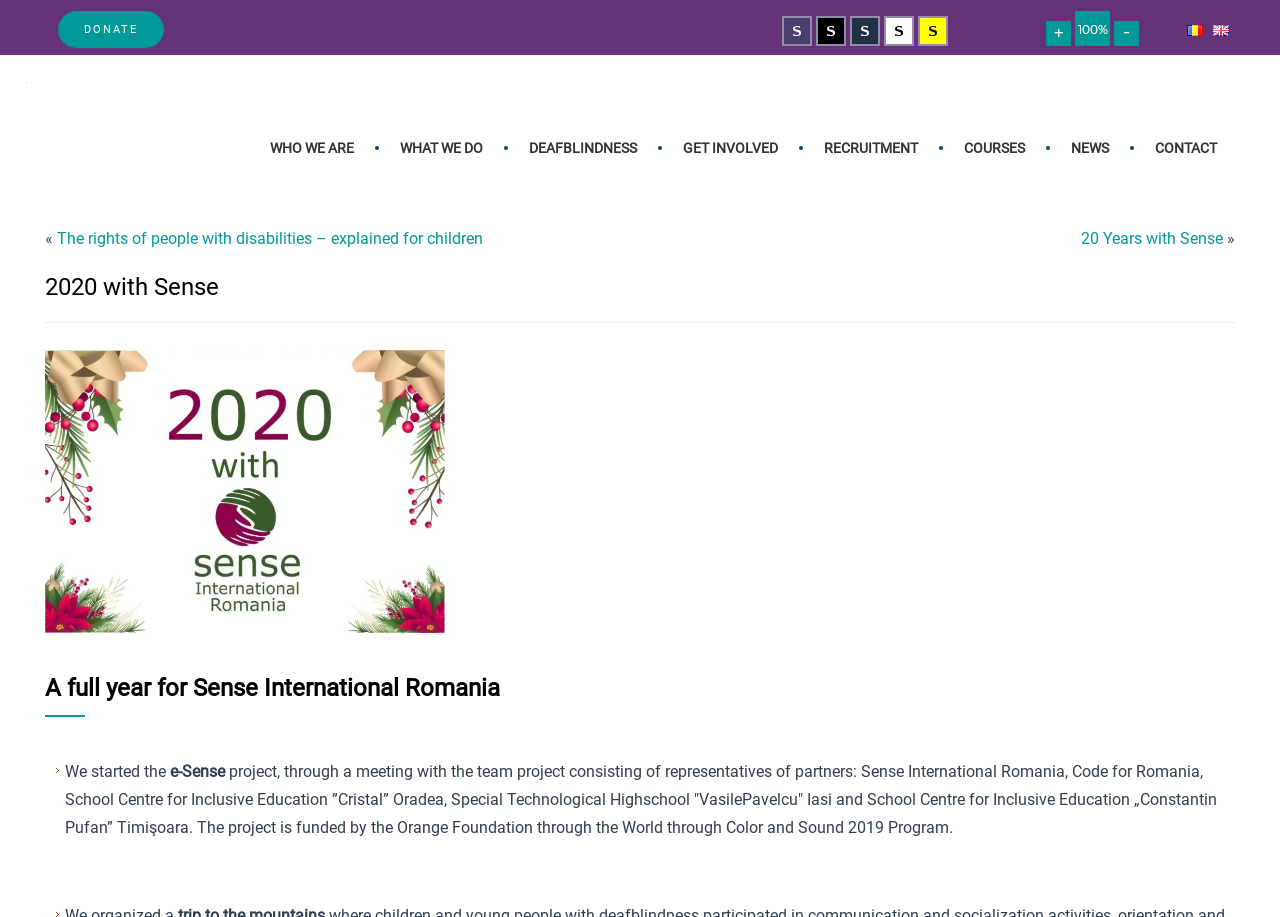Please identify the bounding box coordinates of the element on the webpage that should be clicked to follow this instruction: "Zoom in the page". The bounding box coordinates should be given as four float numbers between 0 and 1, formatted as [left, top, right, bottom].

[0.817, 0.023, 0.836, 0.05]